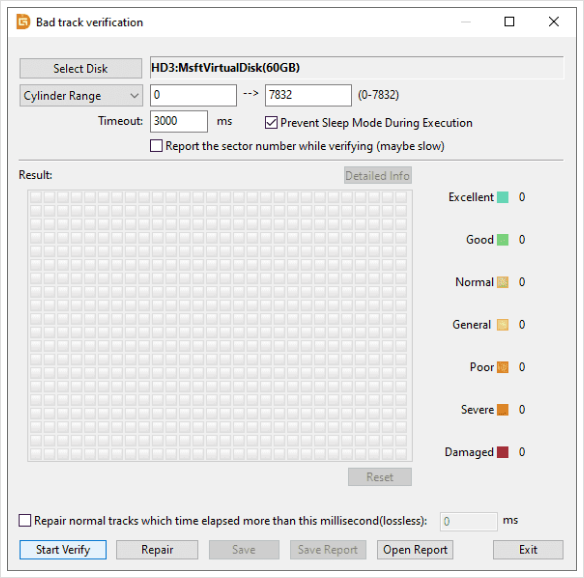How many functional buttons are available at the bottom of the interface?
Using the image as a reference, answer with just one word or a short phrase.

6